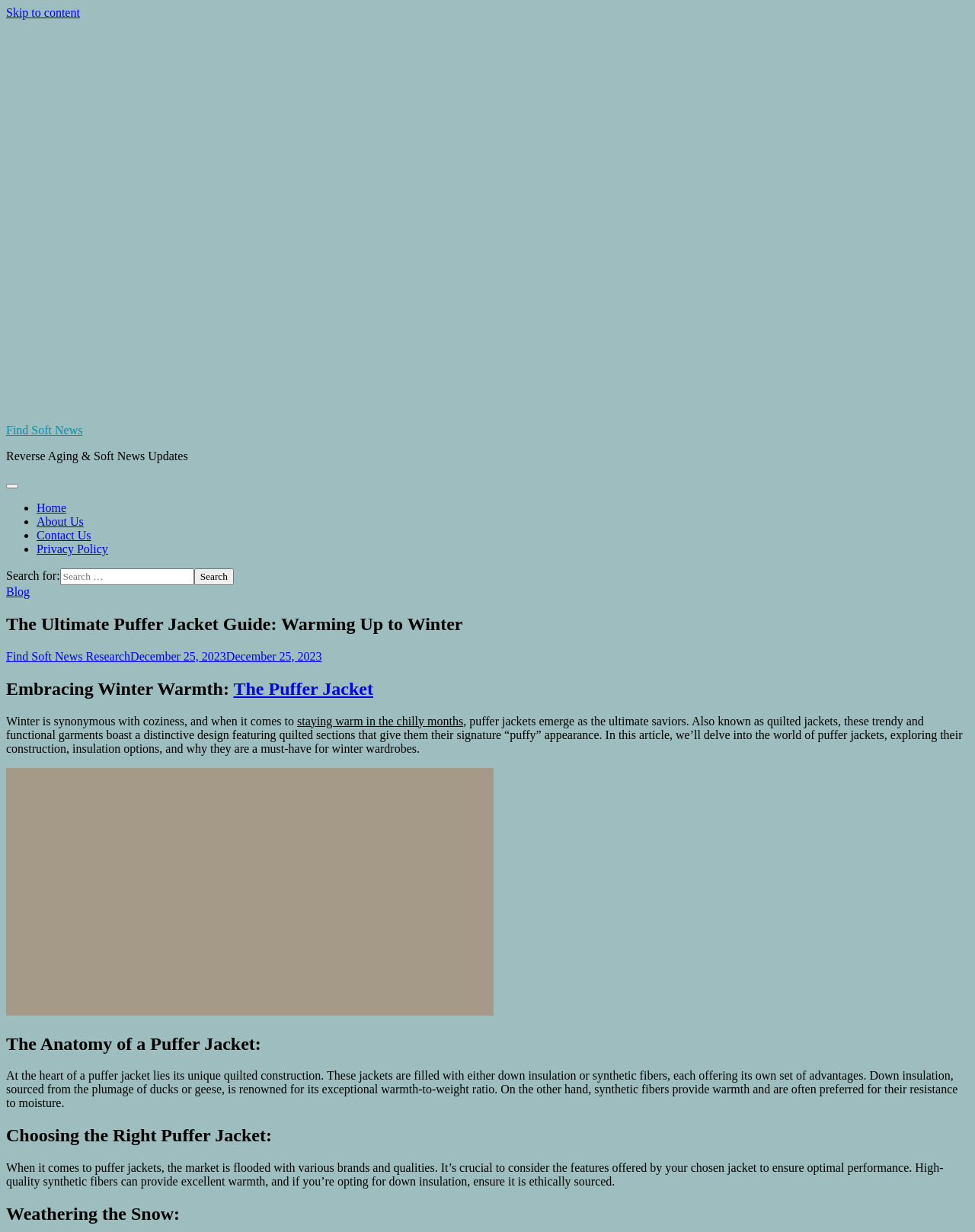Generate a comprehensive description of the contents of the webpage.

This webpage is a comprehensive guide to puffer jackets, providing information on their construction, insulation options, and benefits. At the top of the page, there is a navigation menu with links to "Home", "About Us", "Contact Us", and "Privacy Policy". Below the navigation menu, there is a search bar with a "Search" button.

The main content of the page is divided into sections, each with a heading. The first section, "The Ultimate Puffer Jacket Guide: Warming Up to Winter", introduces the topic of puffer jackets and their importance in winter fashion. The second section, "Embracing Winter Warmth: The Puffer Jacket", provides more information on the features and benefits of puffer jackets.

The page also includes an image of a puffer jacket, which is displayed below the second section. The image is centered on the page and takes up a significant portion of the screen.

The third section, "The Anatomy of a Puffer Jacket:", explains the construction of puffer jackets, including the use of down insulation or synthetic fibers. The fourth section, "Choosing the Right Puffer Jacket:", provides tips on selecting the right puffer jacket for individual needs.

The page also features a section on "Weathering the Snow:", which discusses the importance of puffer jackets in cold weather.

On the right side of the page, there are social media links to Facebook, Twitter, Pinterest, LinkedIn, Instagram, Telegram, and WhatsApp, as well as a link to "Share" the content. These links are accompanied by small icons representing each social media platform.

Overall, the webpage is well-organized and easy to navigate, with clear headings and concise text that provides valuable information on puffer jackets.